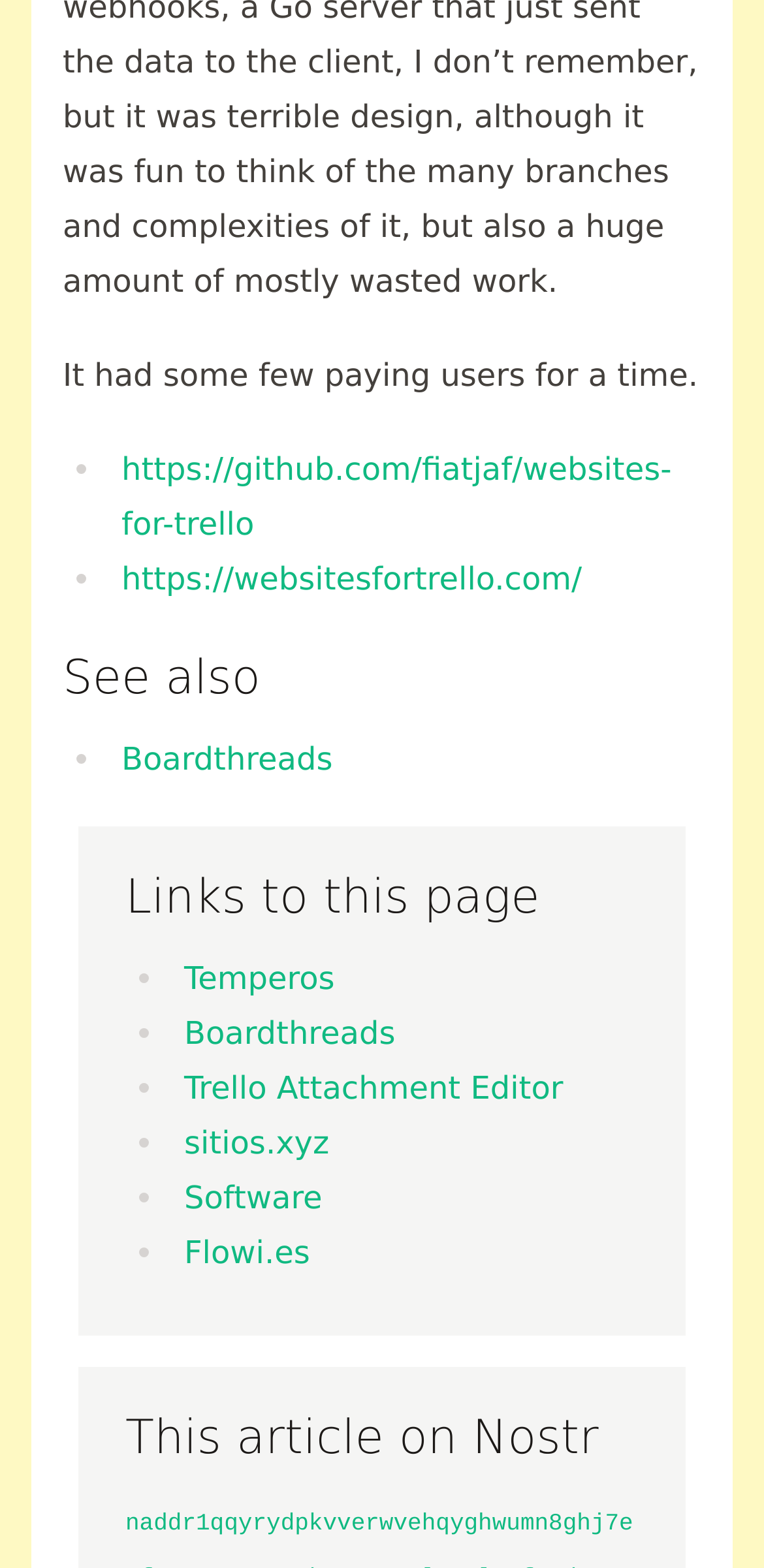Locate the UI element described by Trello Attachment Editor and provide its bounding box coordinates. Use the format (top-left x, top-left y, bottom-right x, bottom-right y) with all values as floating point numbers between 0 and 1.

[0.241, 0.682, 0.737, 0.706]